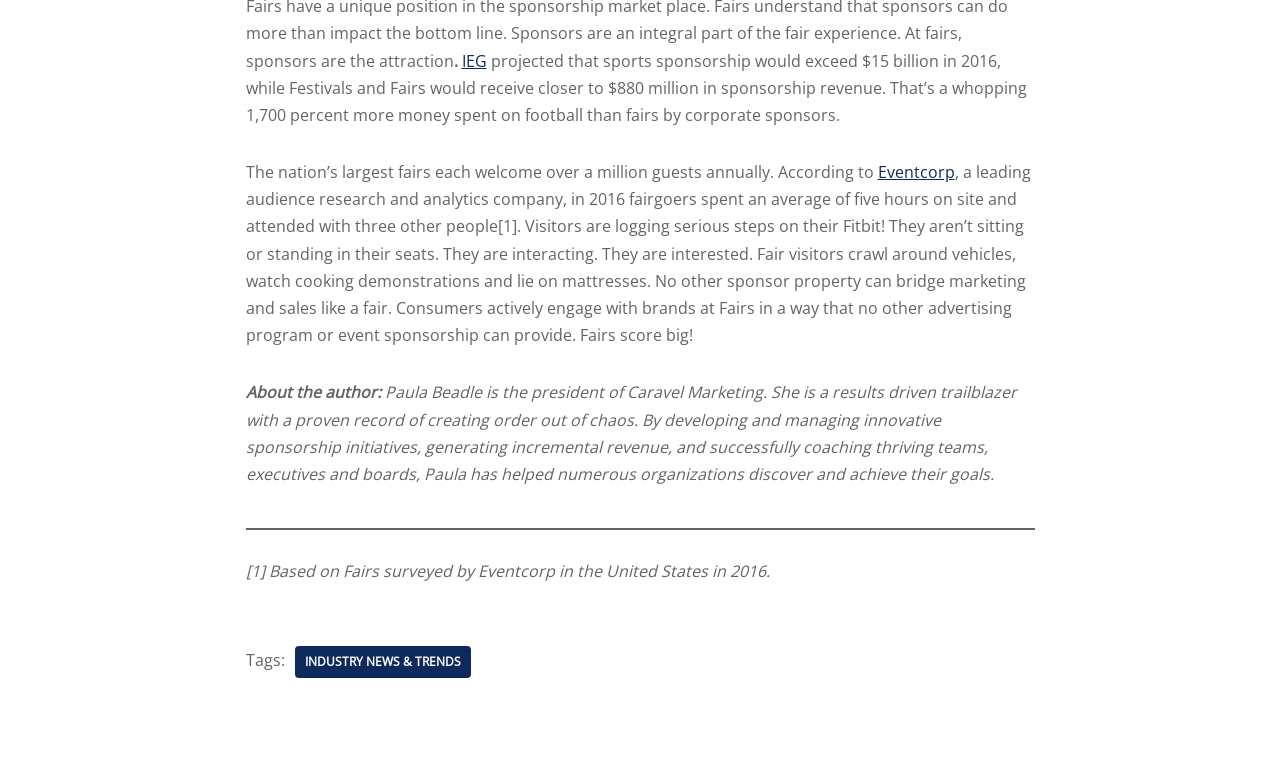What is the predicted sponsorship revenue for sports in 2016?
Please answer the question with a single word or phrase, referencing the image.

$15 billion